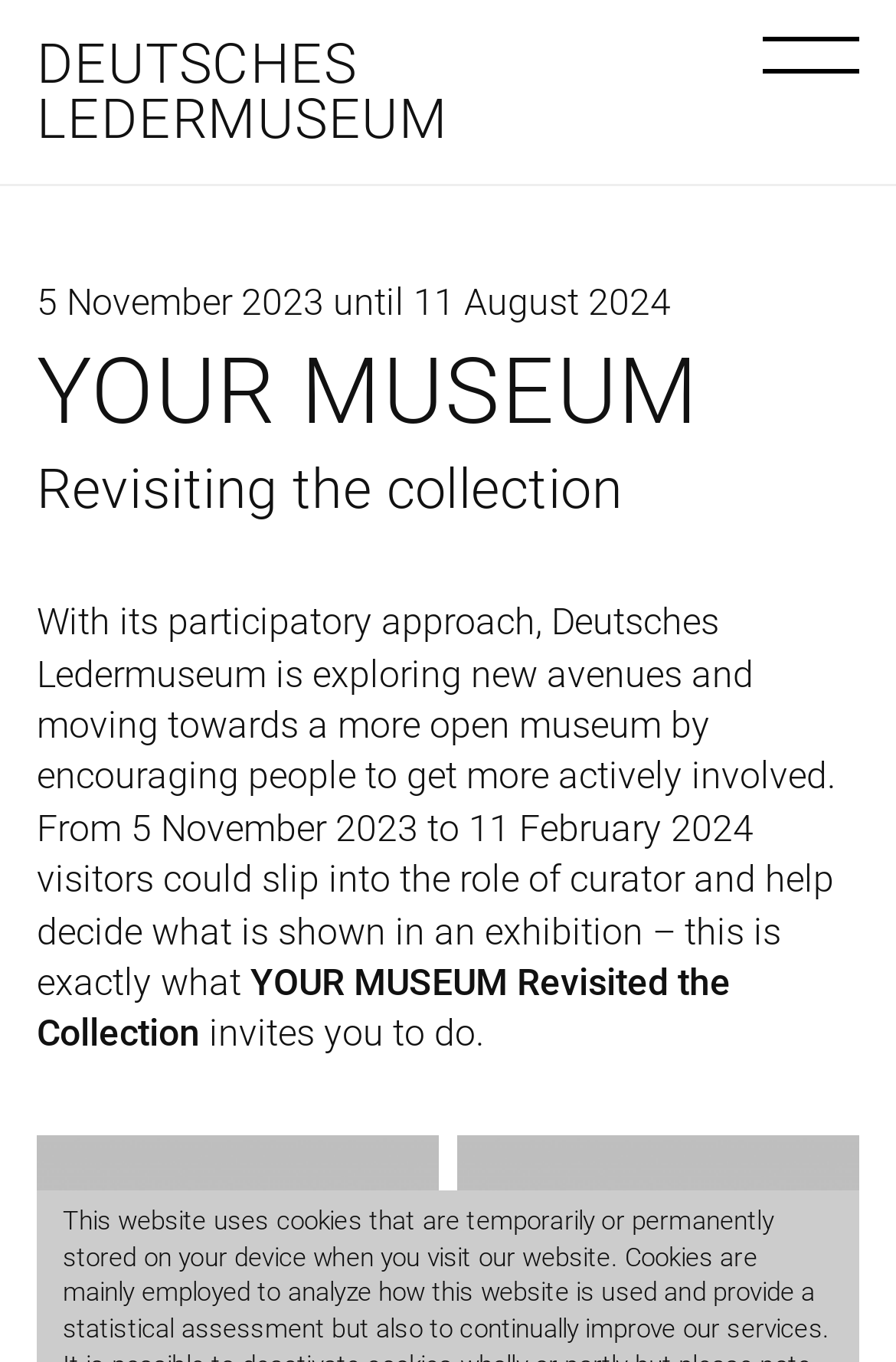For the following element description, predict the bounding box coordinates in the format (top-left x, top-left y, bottom-right x, bottom-right y). All values should be floating point numbers between 0 and 1. Description: DeutschesLedermuseum

[0.041, 0.027, 0.501, 0.108]